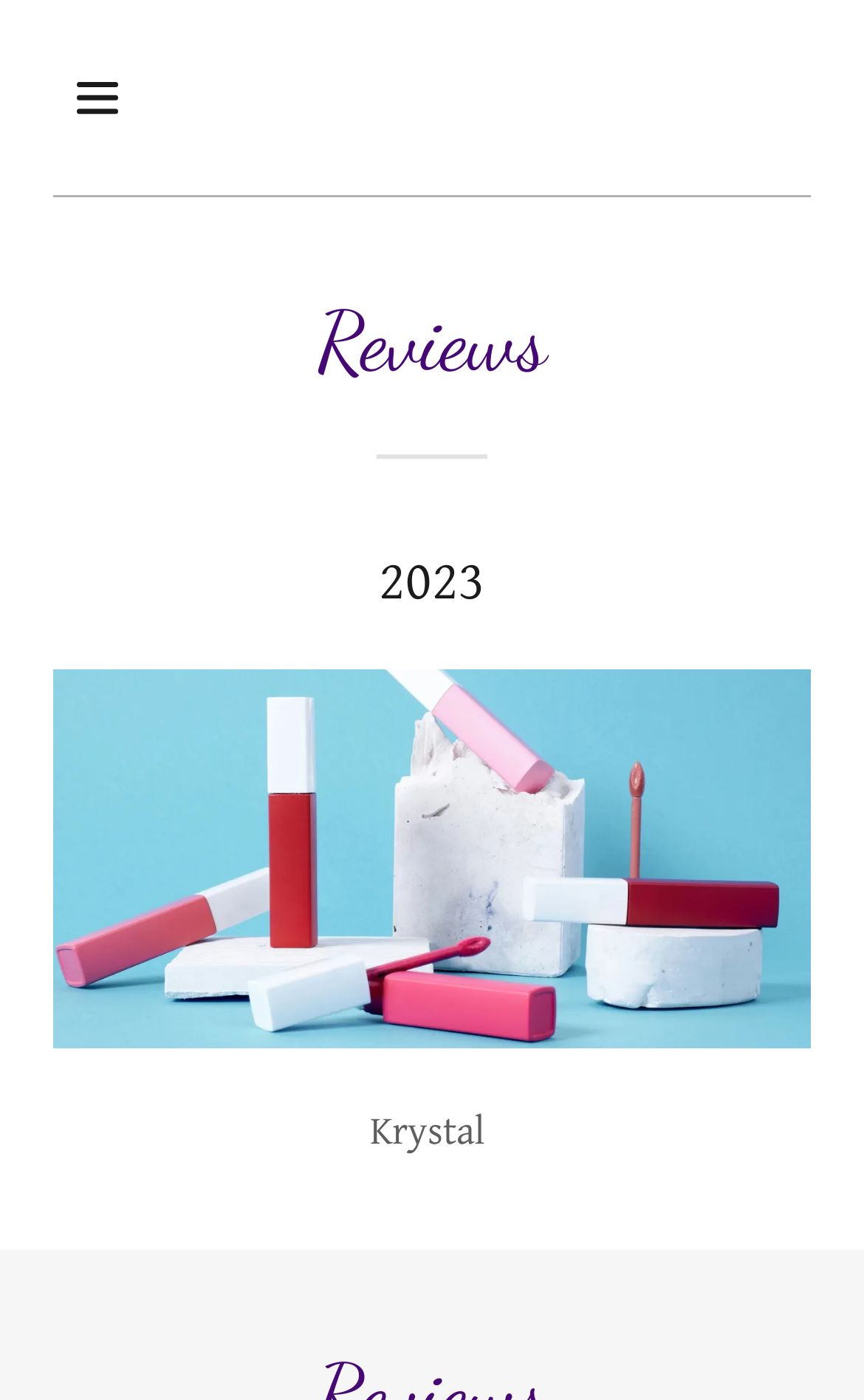What is the navigation icon?
Based on the image content, provide your answer in one word or a short phrase.

Hamburger